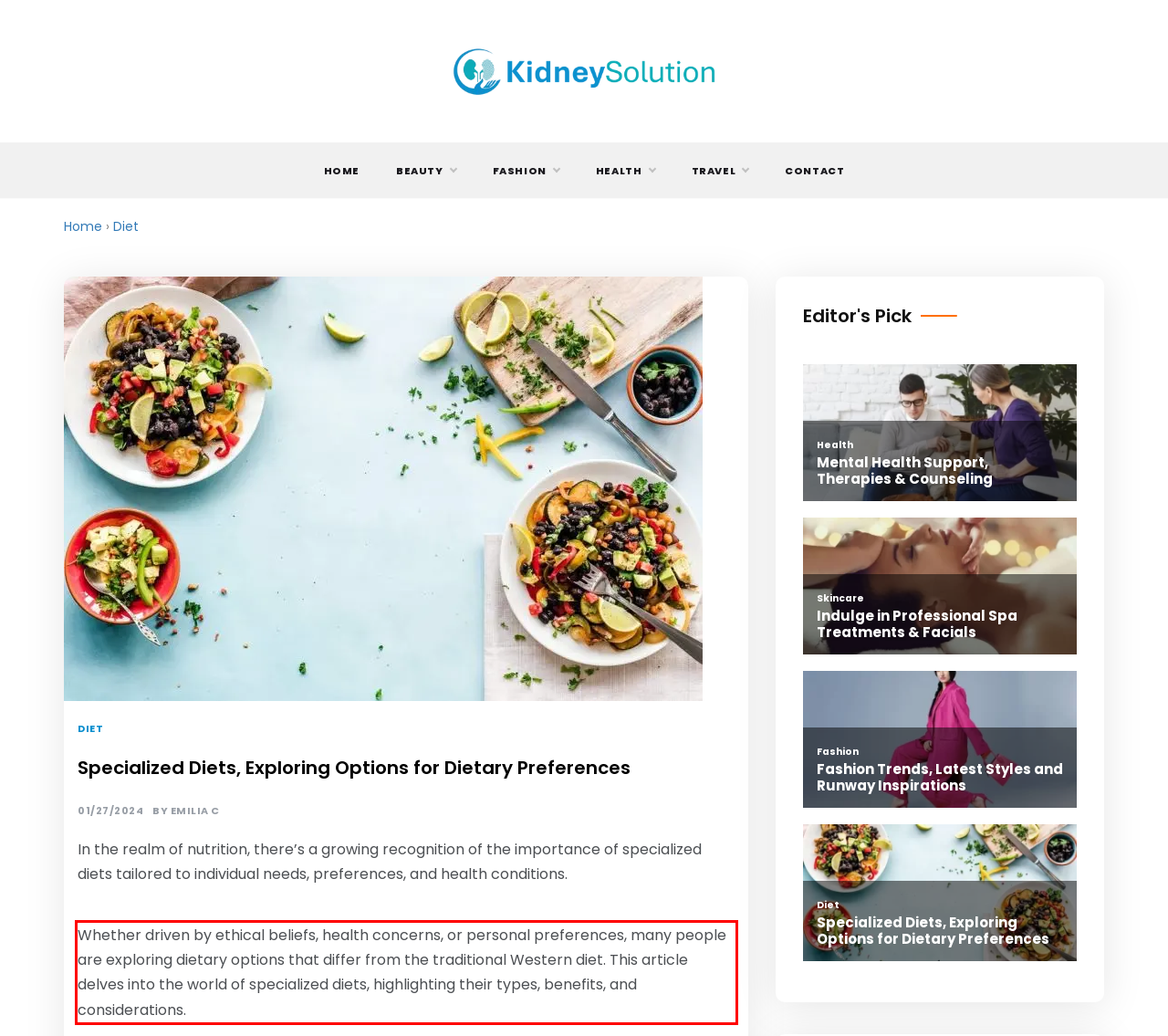Given a screenshot of a webpage containing a red rectangle bounding box, extract and provide the text content found within the red bounding box.

Whether driven by ethical beliefs, health concerns, or personal preferences, many people are exploring dietary options that differ from the traditional Western diet. This article delves into the world of specialized diets, highlighting their types, benefits, and considerations.